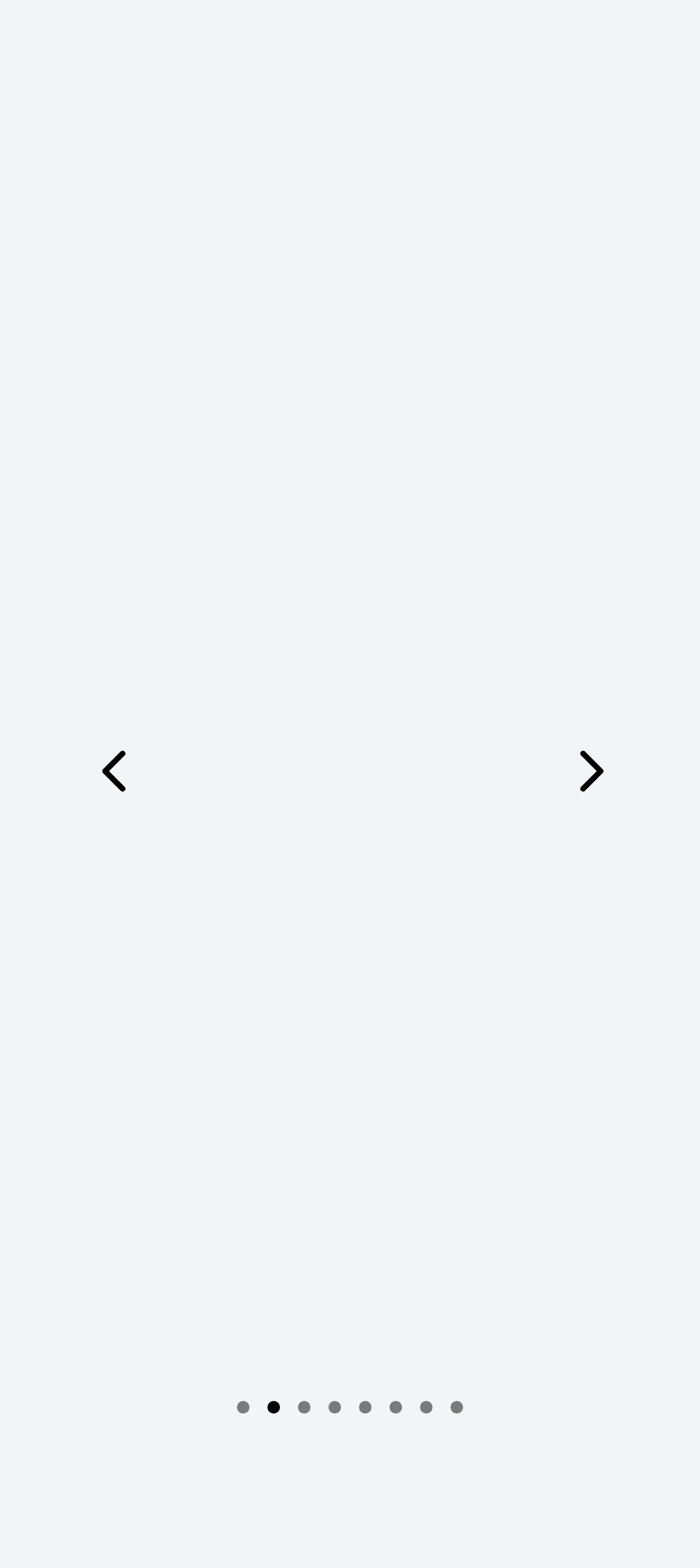What is the sentiment of the static text about Dr. Shah-Naz Khan?
Provide a concise answer using a single word or phrase based on the image.

Positive